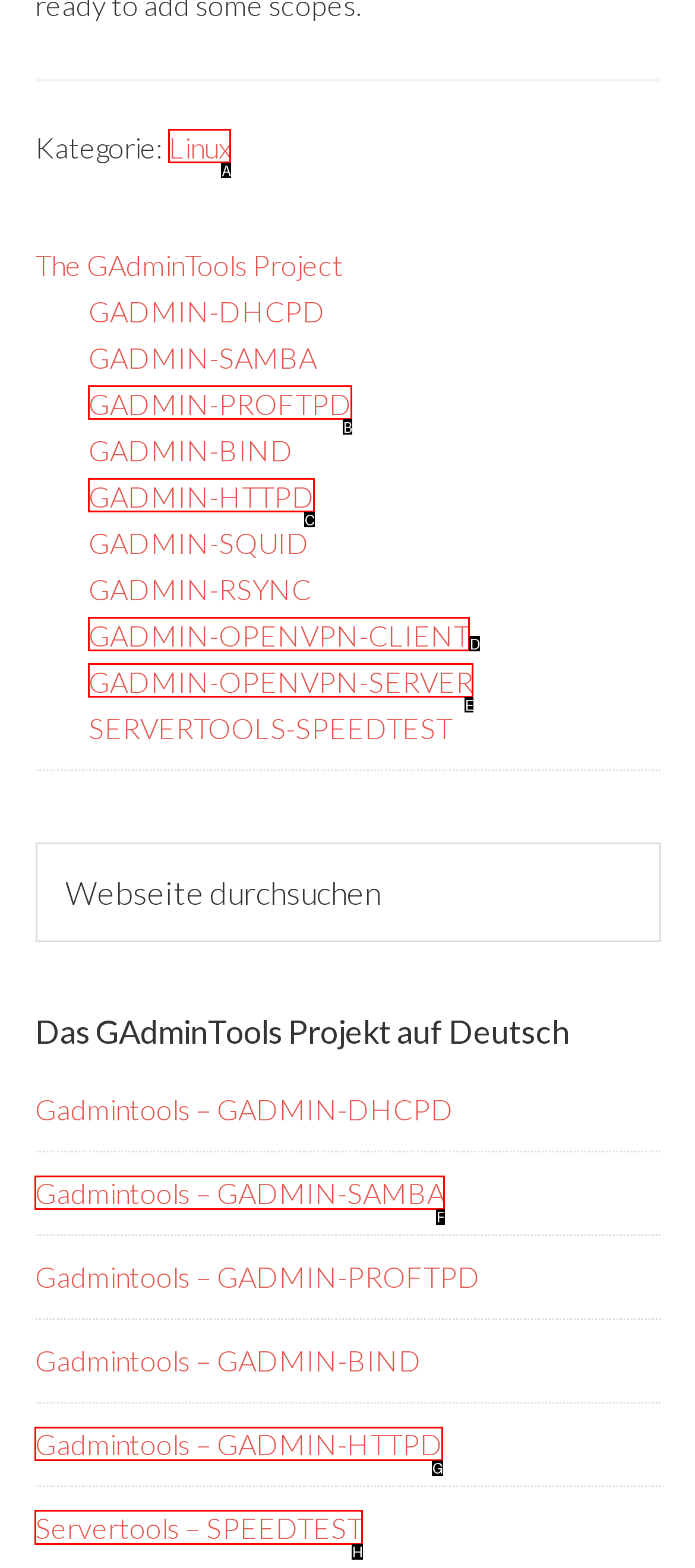Look at the highlighted elements in the screenshot and tell me which letter corresponds to the task: View Item.

None